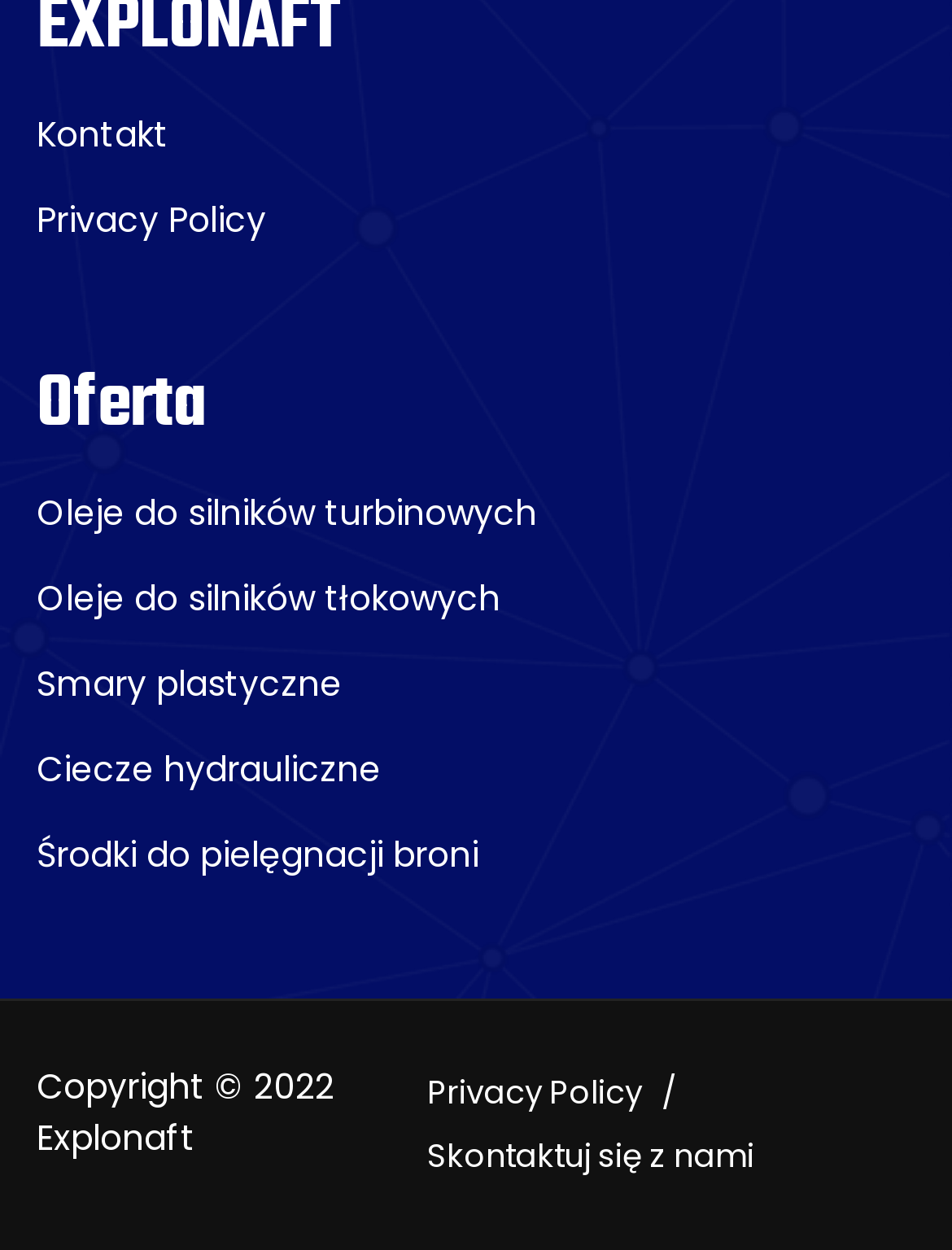Please identify the bounding box coordinates of the clickable region that I should interact with to perform the following instruction: "check Środki do pielęgnacji broni". The coordinates should be expressed as four float numbers between 0 and 1, i.e., [left, top, right, bottom].

[0.038, 0.665, 0.503, 0.704]